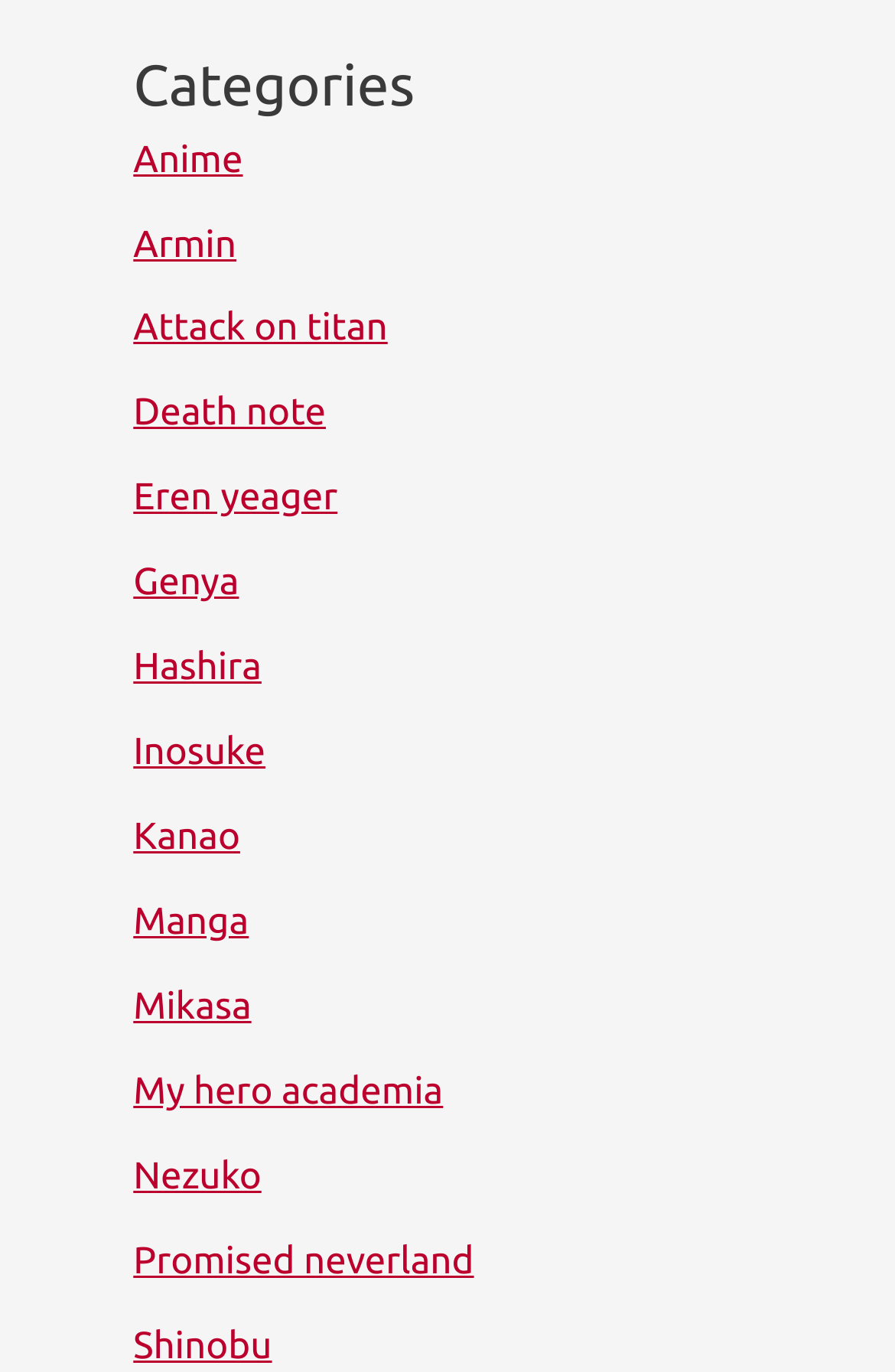Identify the bounding box for the described UI element. Provide the coordinates in (top-left x, top-left y, bottom-right x, bottom-right y) format with values ranging from 0 to 1: Eren yeager

[0.149, 0.348, 0.377, 0.379]